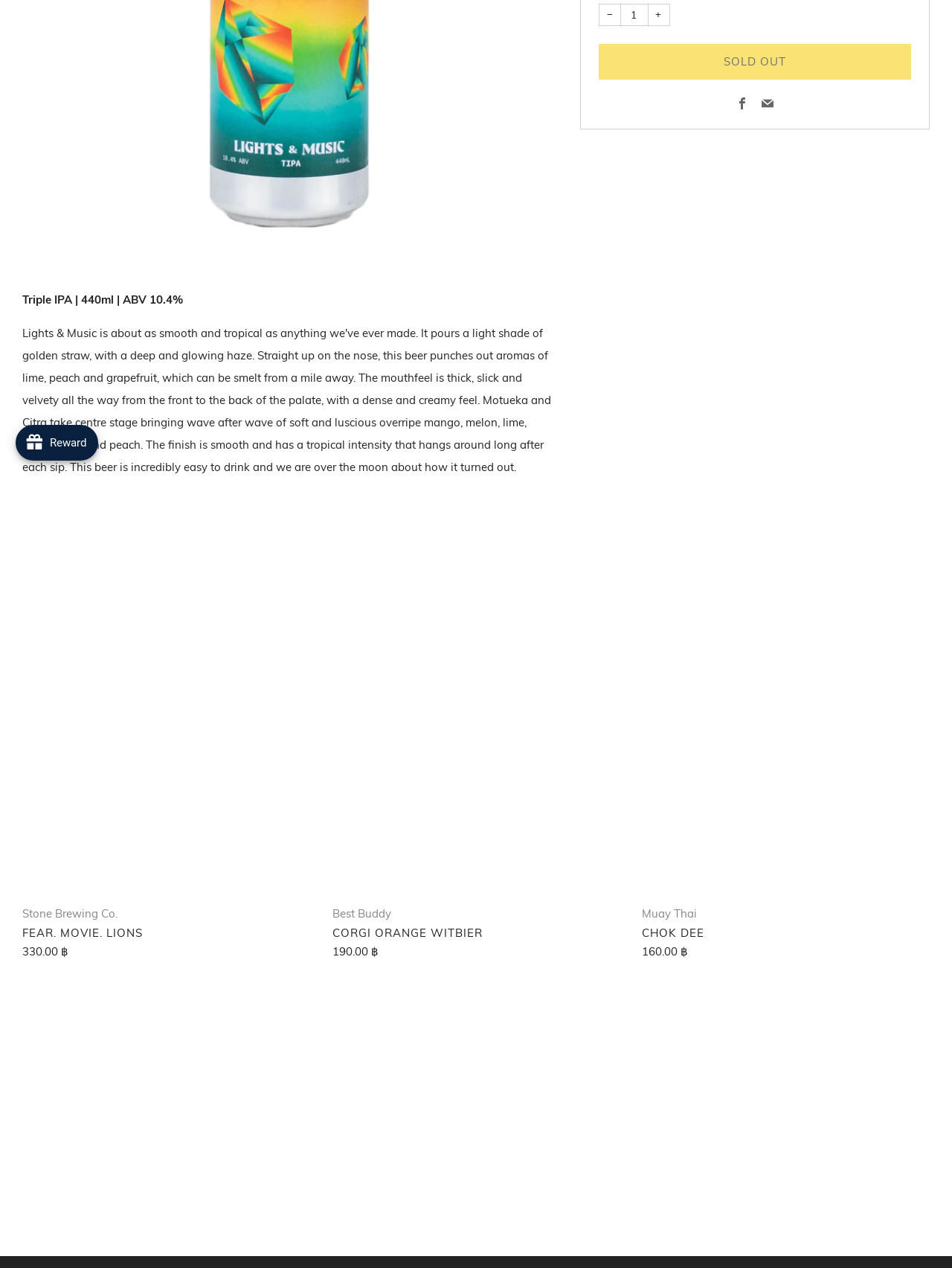Determine the bounding box coordinates of the UI element that matches the following description: "Social Media". The coordinates should be four float numbers between 0 and 1 in the format [left, top, right, bottom].

None